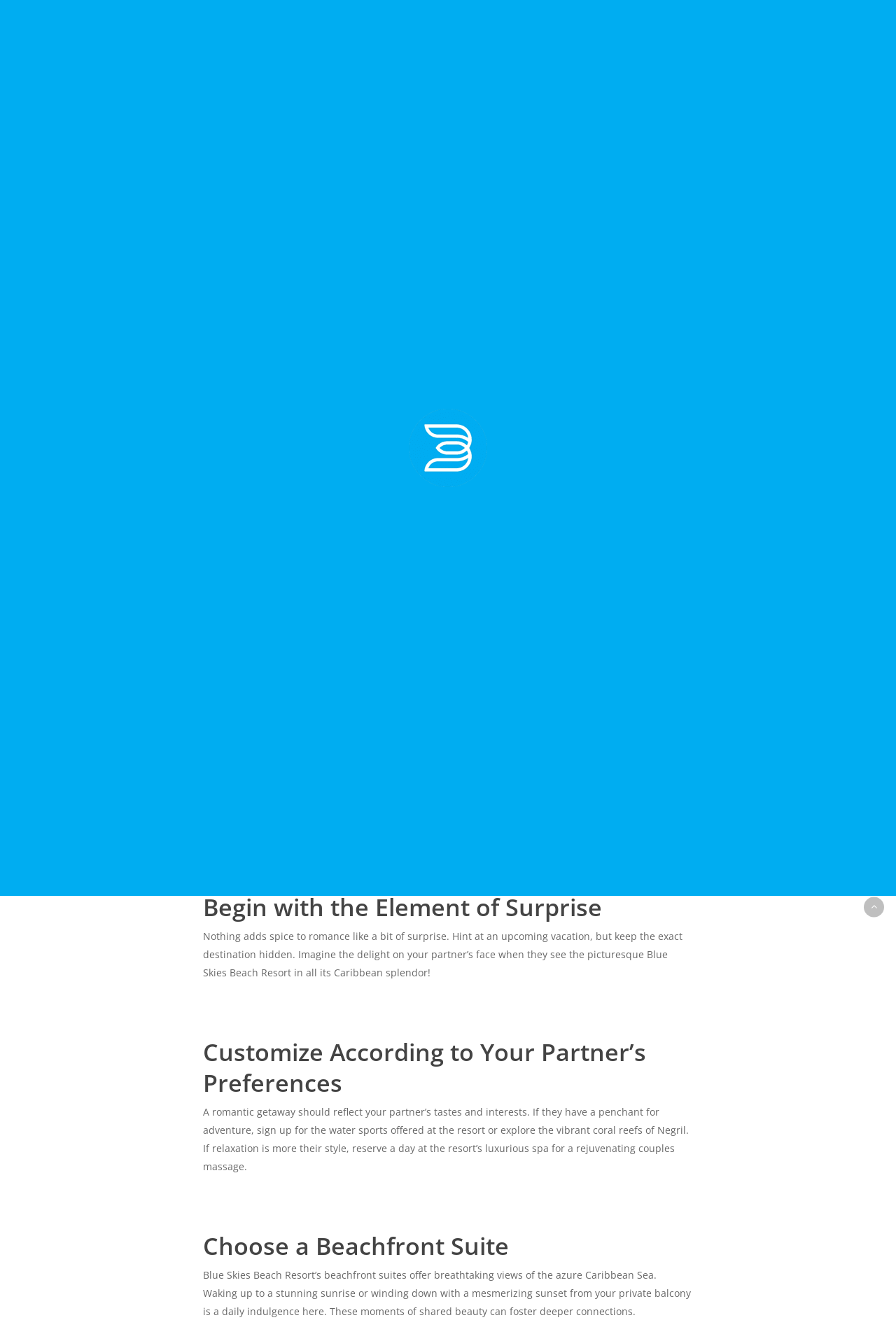Extract the text of the main heading from the webpage.

An Idyllic Escape: Planning Your Romantic Getaway at Blue Skies Beach Resort, Negril